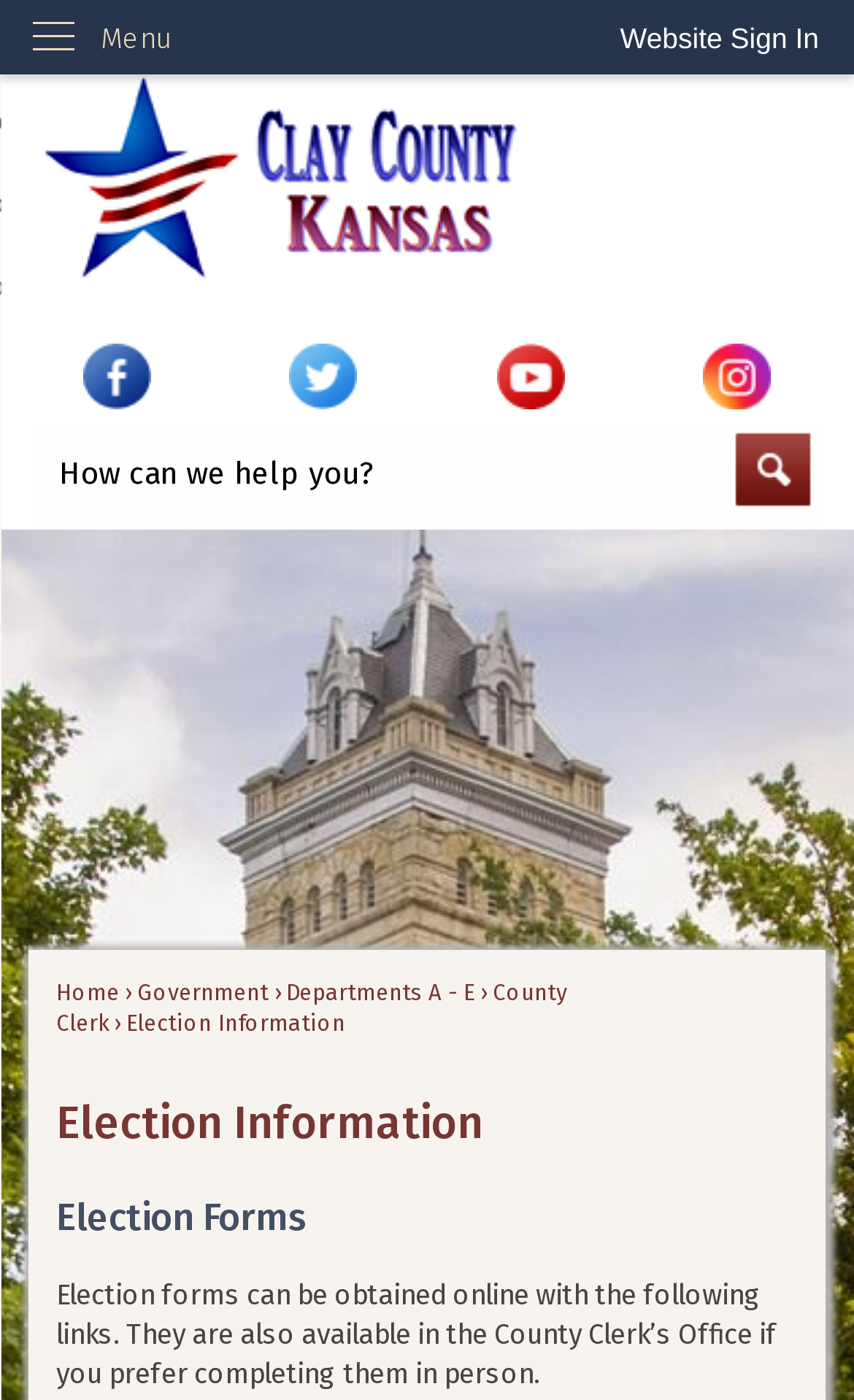Offer an extensive depiction of the webpage and its key elements.

The webpage is about election information and forms for Clay County, Kansas. At the top left, there is a "Skip to Main Content" link. On the top right, a "Website Sign In" button is located. Below the sign-in button, a vertical menu is positioned, with a "Menu" label.

On the top center, a "Site ID" link is accompanied by an image with the same label. Below this, a section with social media links is displayed, featuring Facebook, Twitter, Youtube, and Instagram graphics, each with its respective image.

A search region is located below the social media links, containing a search textbox and a "search" button with an image. The search region spans the entire width of the page.

The main content area is divided into sections. On the left, a navigation menu is presented, with links to "Home", "Government", "Departments A - E", and "County Clerk". To the right of the navigation menu, a section dedicated to election information is displayed. This section has a heading "Election Information" and a subheading "Election Forms". Below the subheading, a paragraph of text explains that election forms can be obtained online or in person at the County Clerk's Office.

Overall, the webpage is organized with clear sections and headings, making it easy to navigate and find relevant information about election information and forms in Clay County, Kansas.